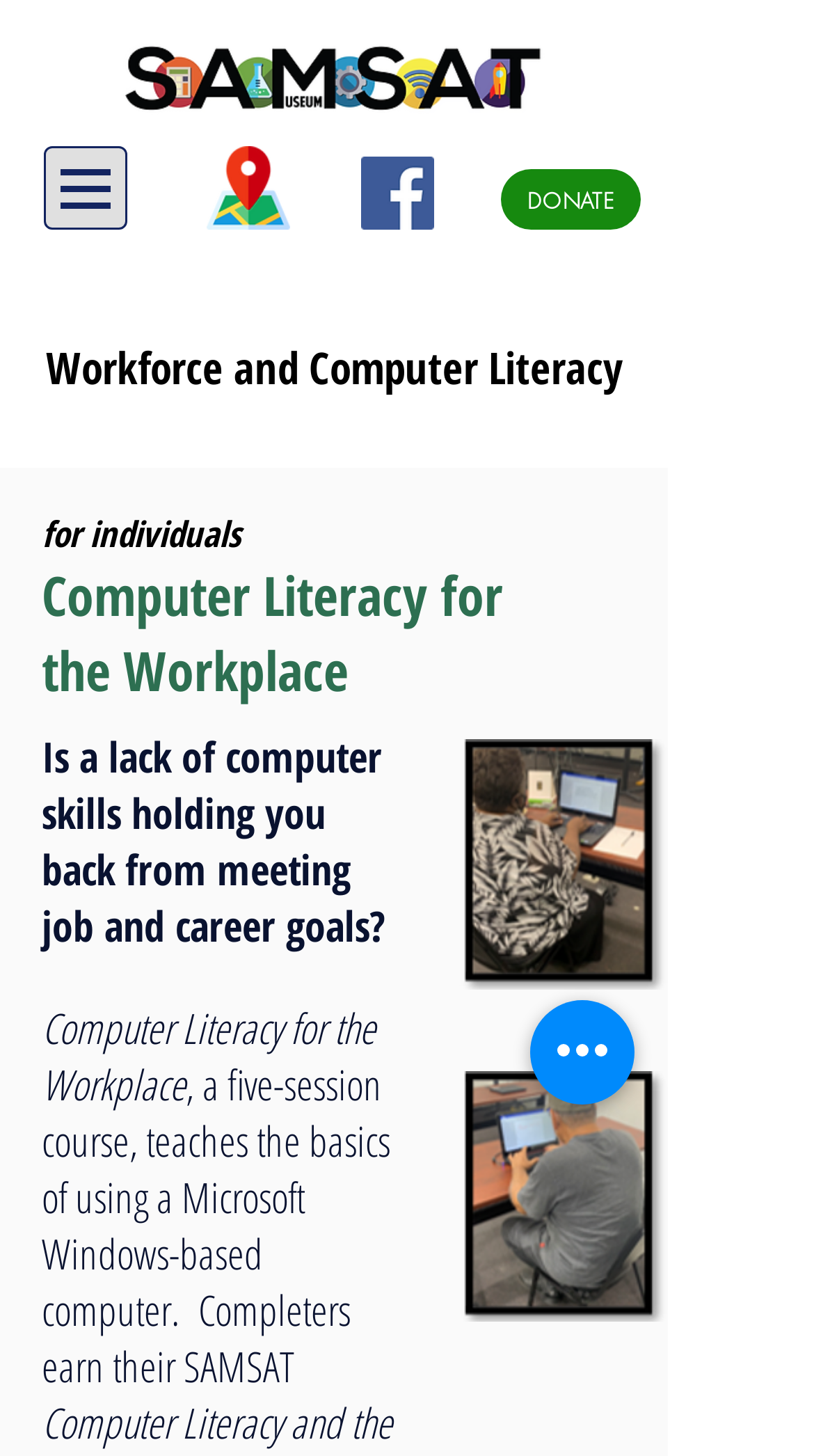What is the theme of the webpage?
Offer a detailed and exhaustive answer to the question.

I inferred this answer by reading the various StaticText elements, including 'Workforce and Computer Literacy', 'Computer Literacy for the Workplace', and 'Is a lack of computer skills holding you back from meeting job and career goals?', which collectively suggest that the webpage is focused on workforce training and computer literacy.